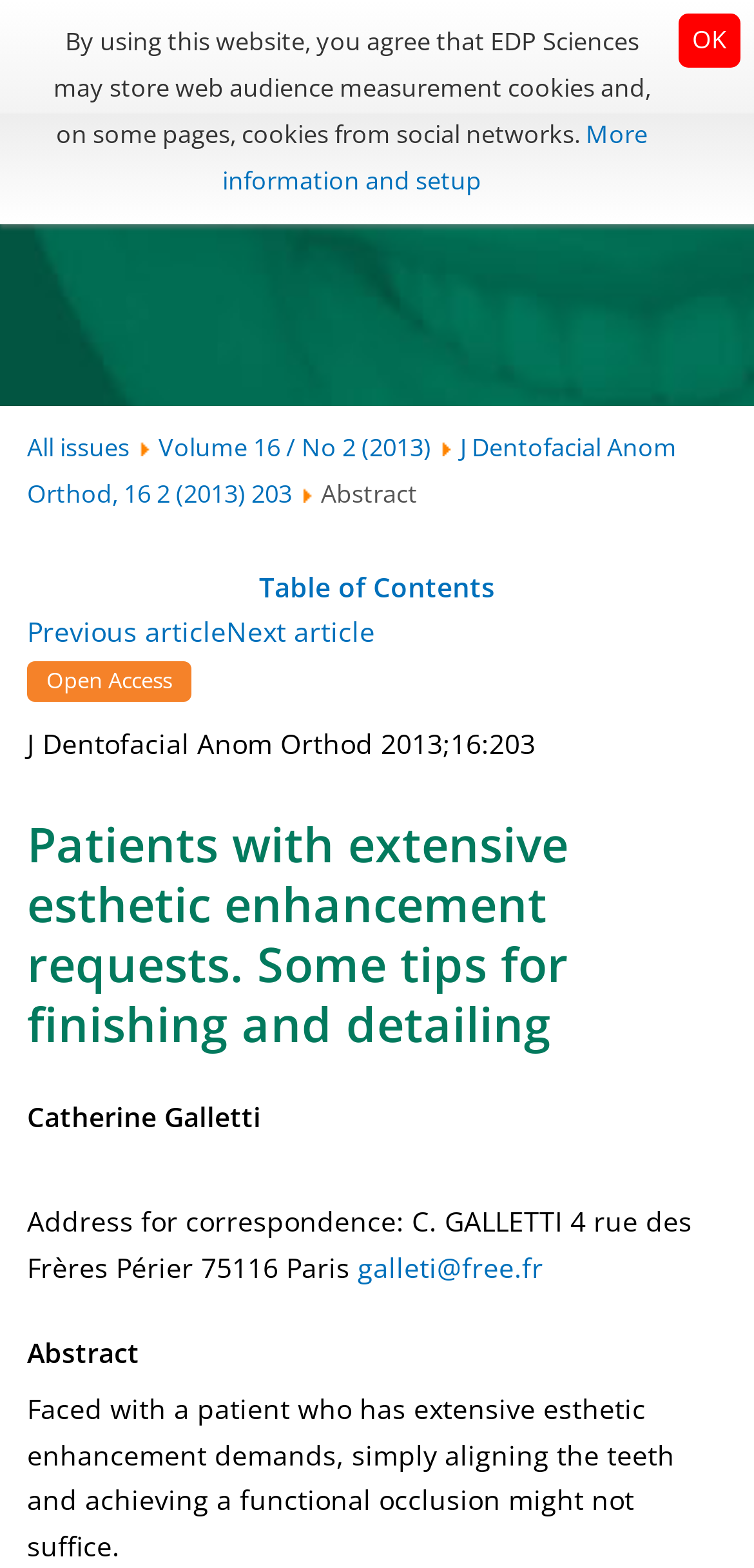What is the volume and issue number of the journal?
Answer with a single word or phrase, using the screenshot for reference.

Volume 16, No 2